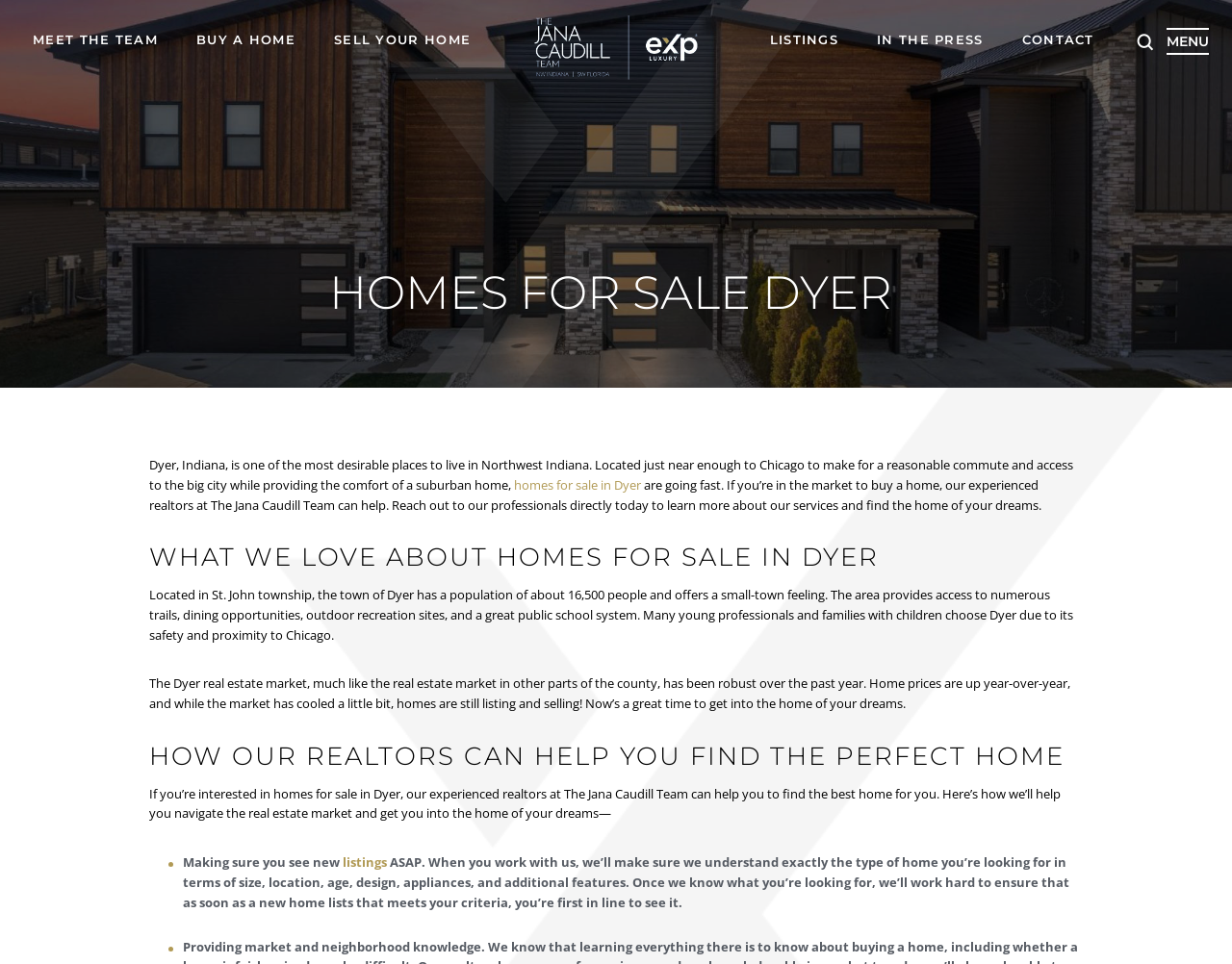Please reply to the following question with a single word or a short phrase:
What is the location of Dyer?

Northwest Indiana